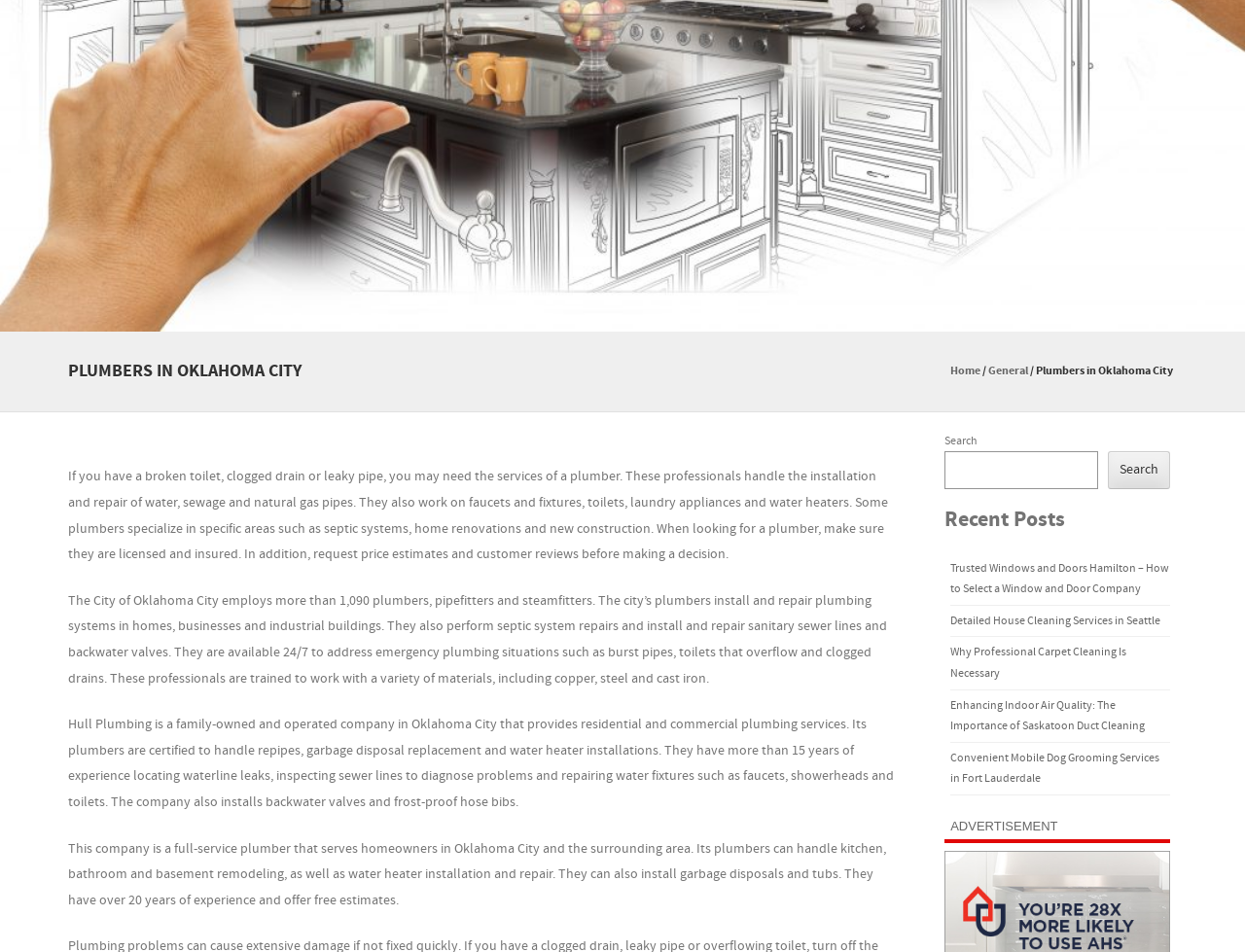Locate the bounding box for the described UI element: "title="Complex Kitchens"". Ensure the coordinates are four float numbers between 0 and 1, formatted as [left, top, right, bottom].

[0.0, 0.324, 1.0, 0.343]